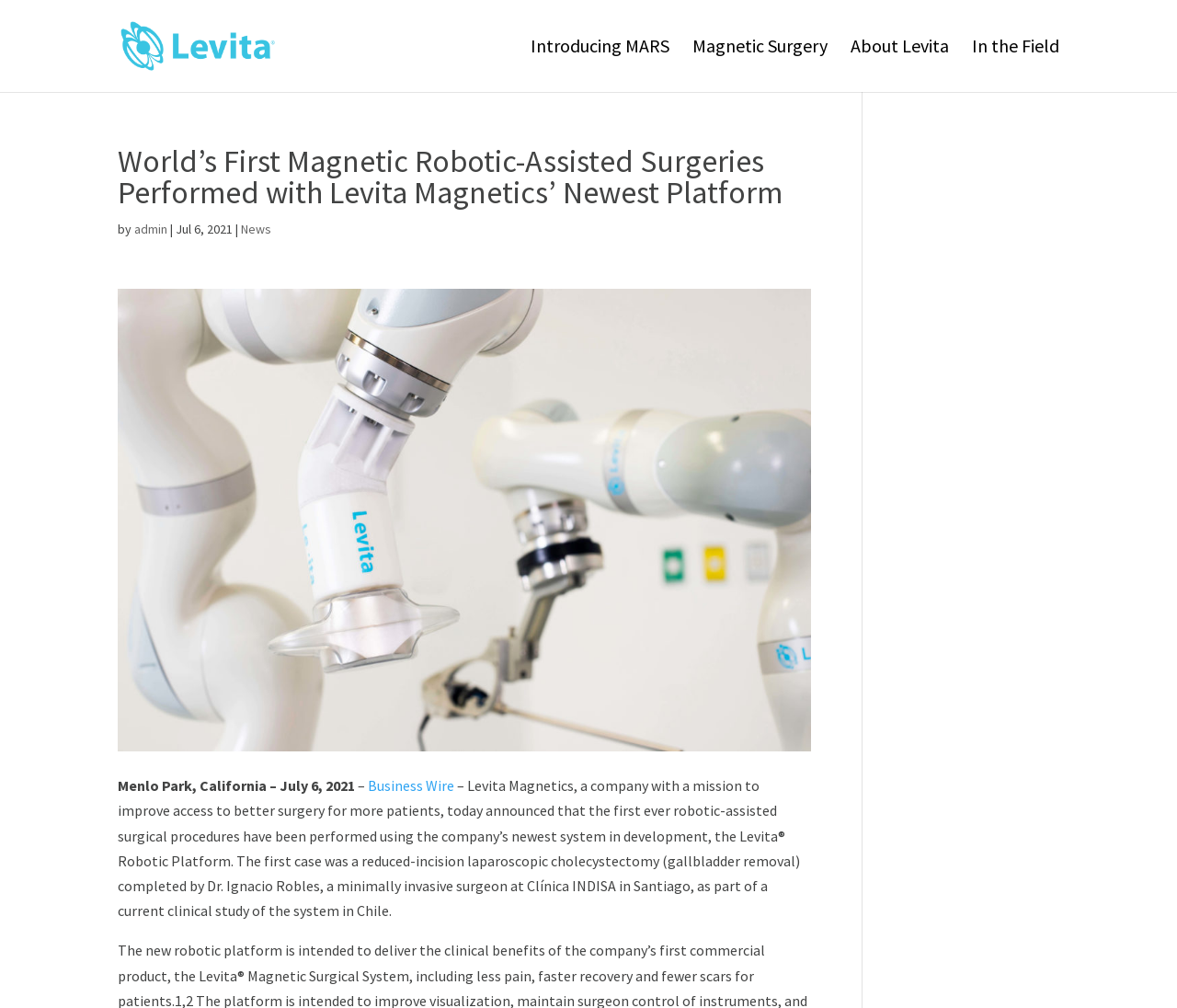Produce an elaborate caption capturing the essence of the webpage.

The webpage is about Levita Magnetics, a company that has performed the world's first magnetic robotic-assisted surgeries using their newest platform. At the top left of the page, there is a logo of Levita Magnetics, which is an image with a link to the company's website. Below the logo, there is a heading that announces the achievement of performing the world's first magnetic robotic-assisted surgeries.

On the top right of the page, there are four links: "Introducing MARS", "Magnetic Surgery", "About Levita", and "In the Field", which are likely navigation links to other sections of the website.

Below the heading, there is a byline that indicates the article was written by "admin" and posted on July 6, 2021. Next to the byline, there is a link to the "News" section. 

The main content of the page is a news article that describes the achievement of performing the world's first robotic-assisted surgical procedures using the Levita Robotic Platform. The article is divided into two paragraphs, with the first paragraph providing an introduction to the company's mission and the announcement of the achievement. The second paragraph provides more details about the first case, which was a reduced-incision laparoscopic cholecystectomy completed by Dr. Ignacio Robles in Chile.